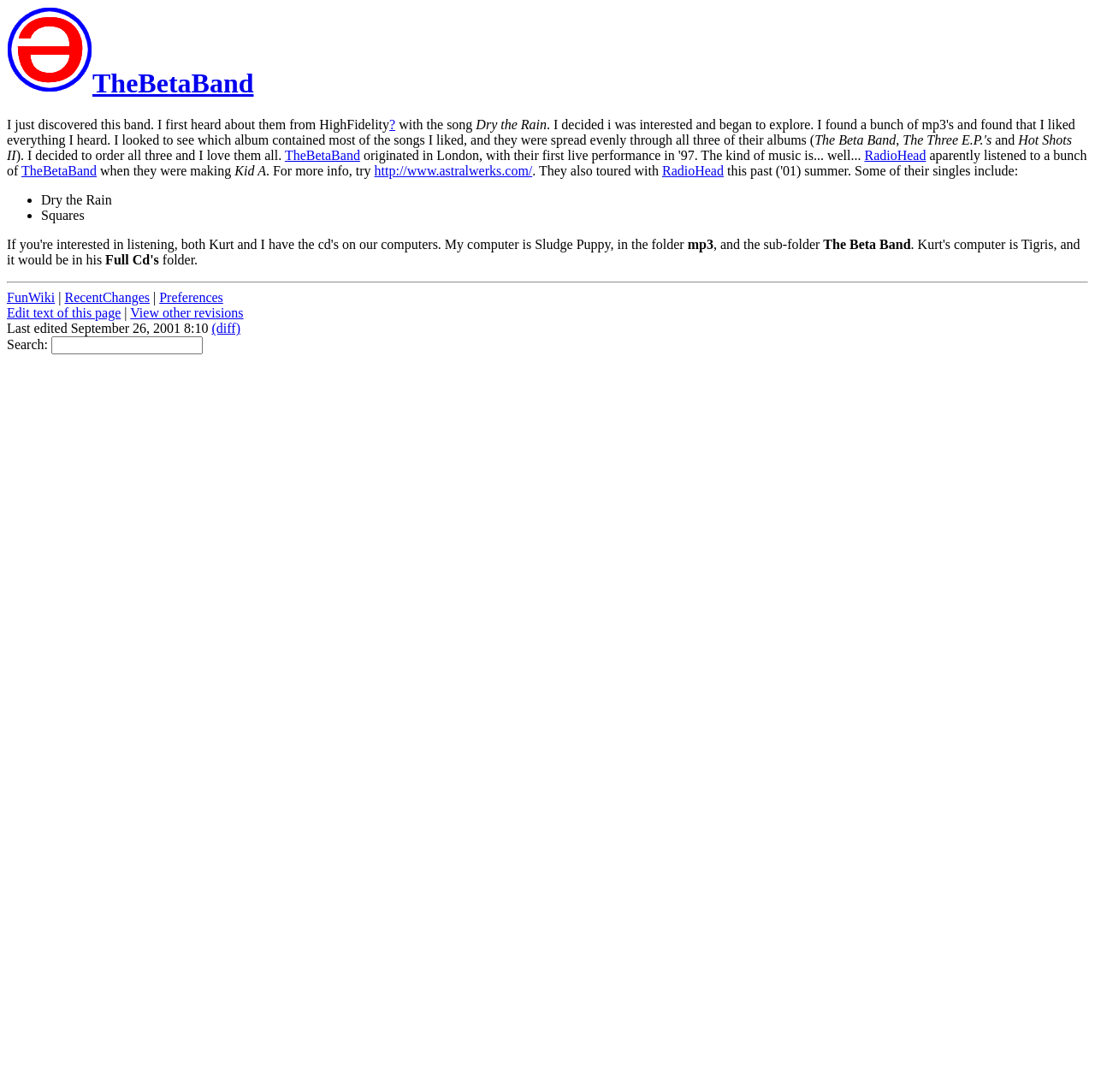Could you provide the bounding box coordinates for the portion of the screen to click to complete this instruction: "Go to the preferences page"?

[0.145, 0.266, 0.204, 0.279]